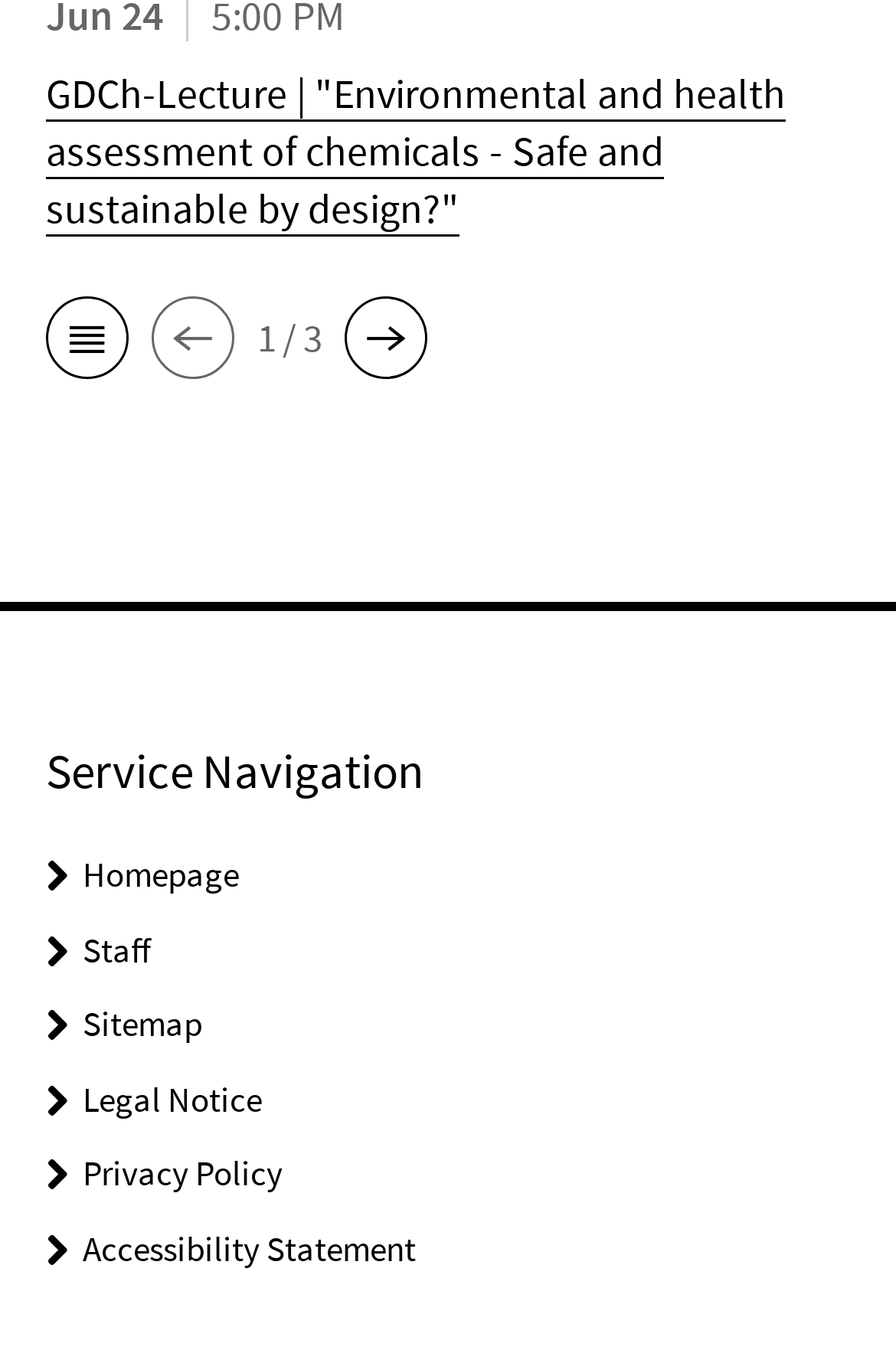Please analyze the image and provide a thorough answer to the question:
What is the navigation section title?

The navigation section title can be found in the heading element with the text 'Service Navigation' which is located below the lecture title.